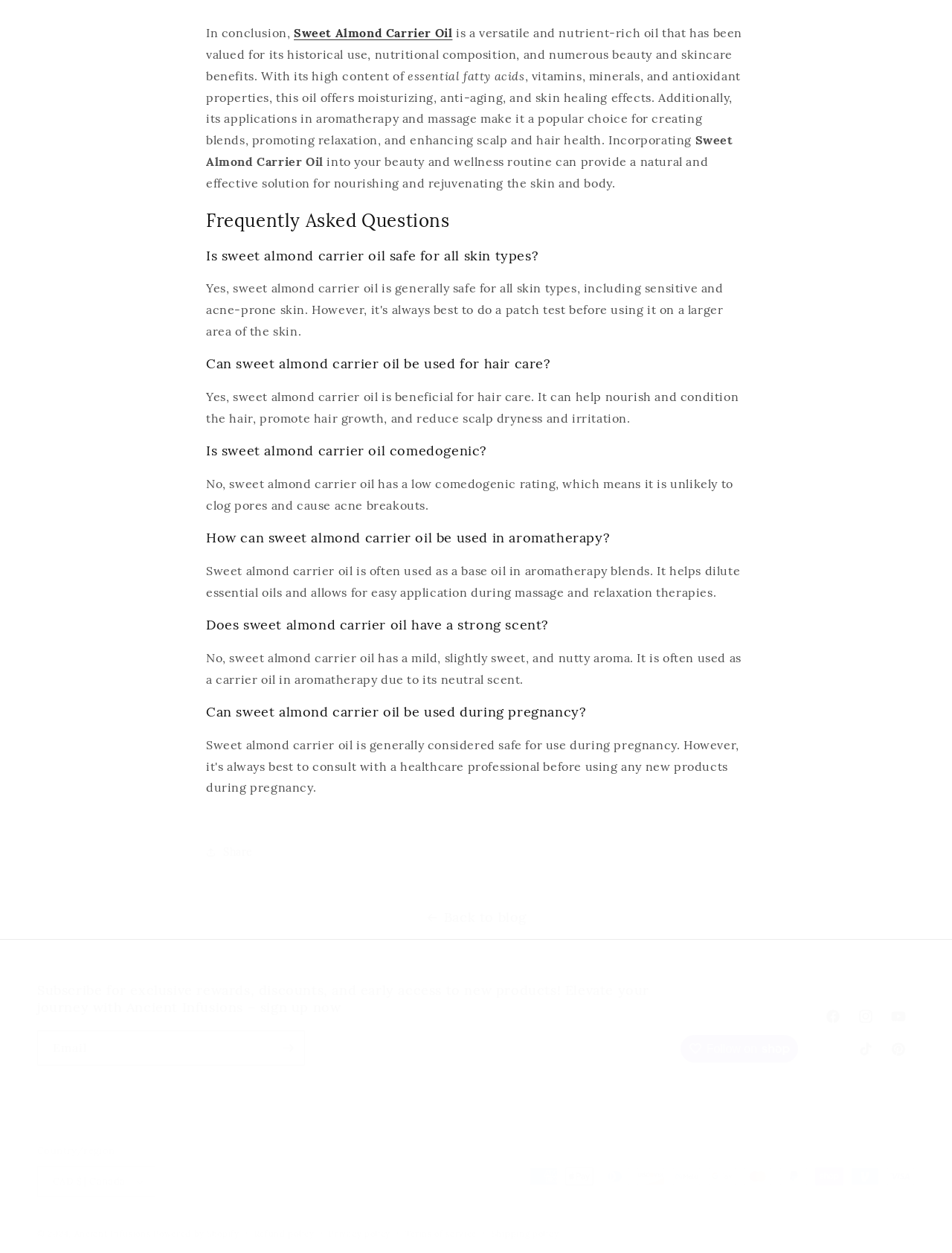What can be used to dilute essential oils in aromatherapy?
Ensure your answer is thorough and detailed.

The webpage mentions that Sweet Almond Carrier Oil is often used as a base oil in aromatherapy blends, which helps dilute essential oils and allows for easy application during massage and relaxation therapies.